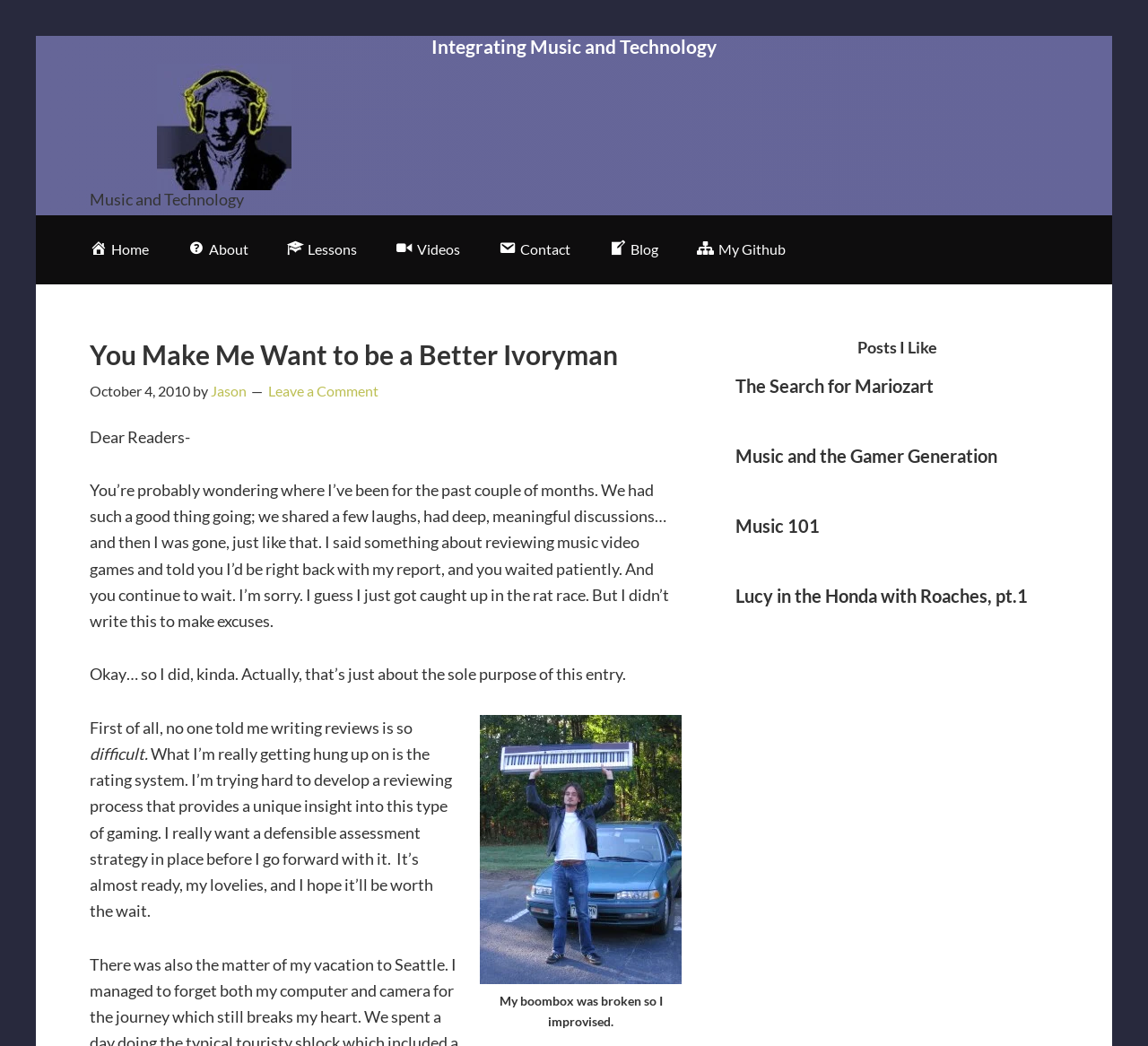Identify the bounding box coordinates of the clickable region to carry out the given instruction: "Click on the 'Home' link".

[0.078, 0.205, 0.145, 0.271]